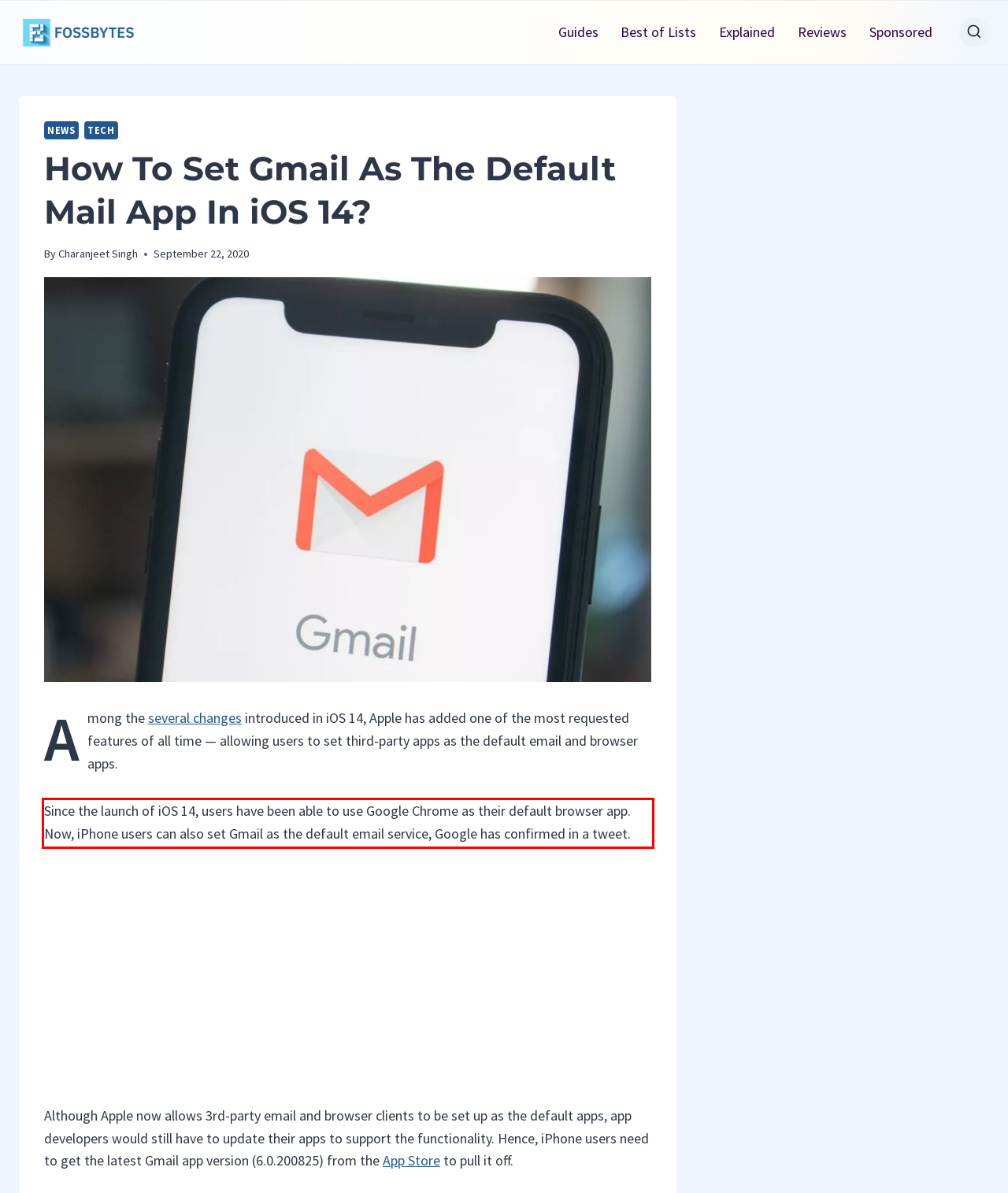You have a screenshot of a webpage with a UI element highlighted by a red bounding box. Use OCR to obtain the text within this highlighted area.

Since the launch of iOS 14, users have been able to use Google Chrome as their default browser app. Now, iPhone users can also set Gmail as the default email service, Google has confirmed in a tweet.